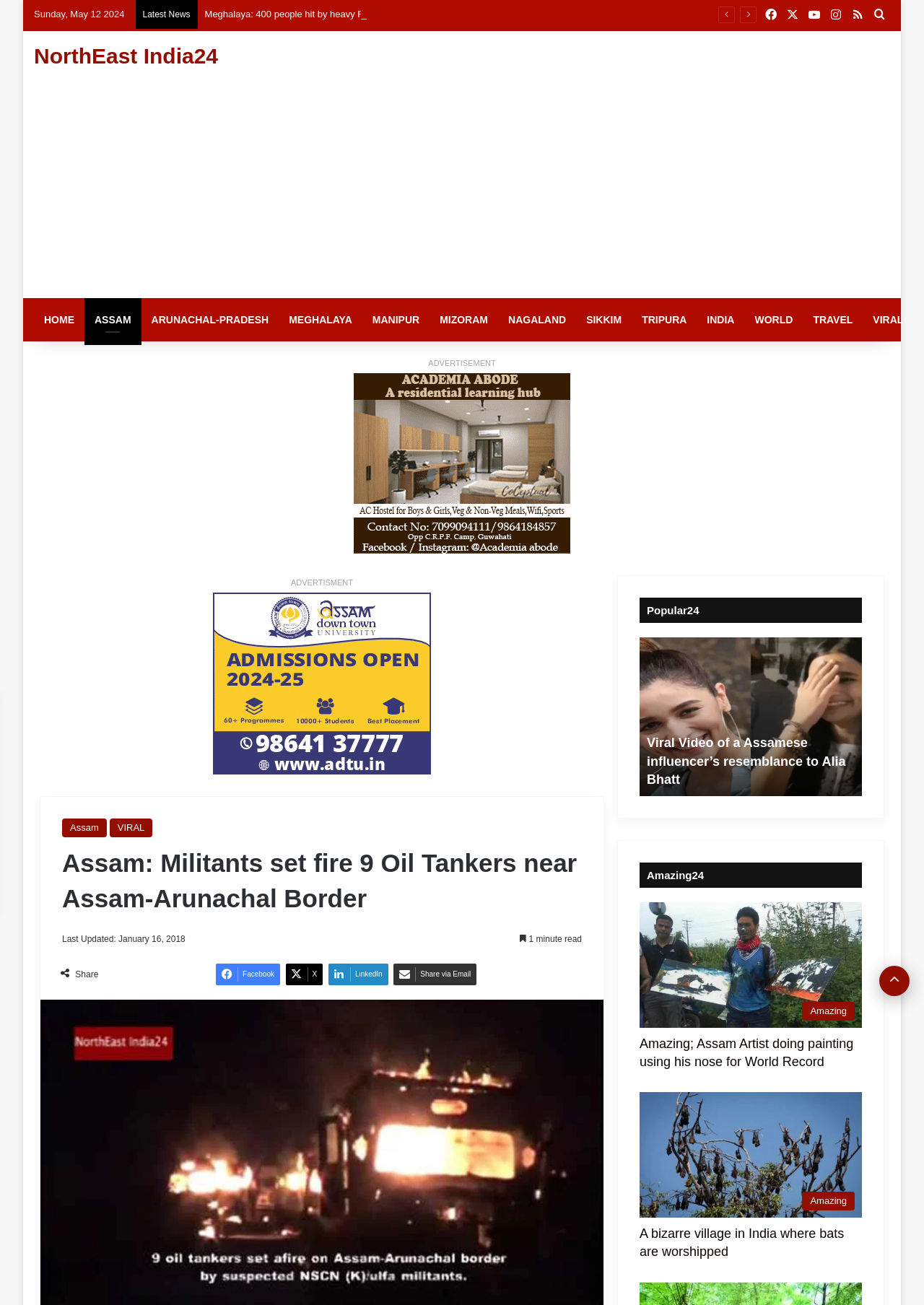Using the elements shown in the image, answer the question comprehensively: What is the category of the news article?

I found the category of the news article by looking at the breadcrumbs or the header section of the webpage, where it says 'Assam' as a link.